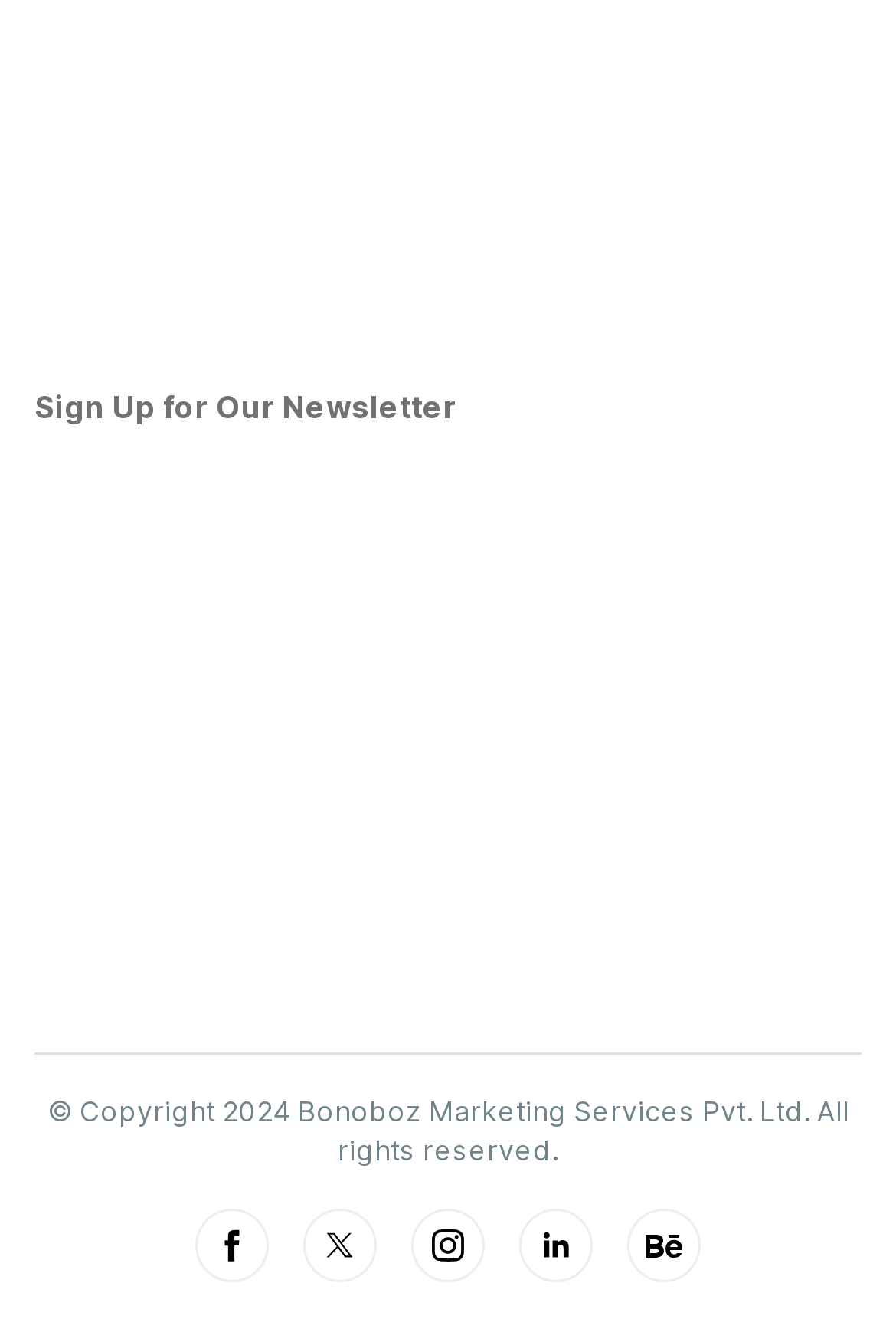Please identify the bounding box coordinates of the clickable element to fulfill the following instruction: "Contact us via email". The coordinates should be four float numbers between 0 and 1, i.e., [left, top, right, bottom].

[0.038, 0.58, 0.454, 0.613]